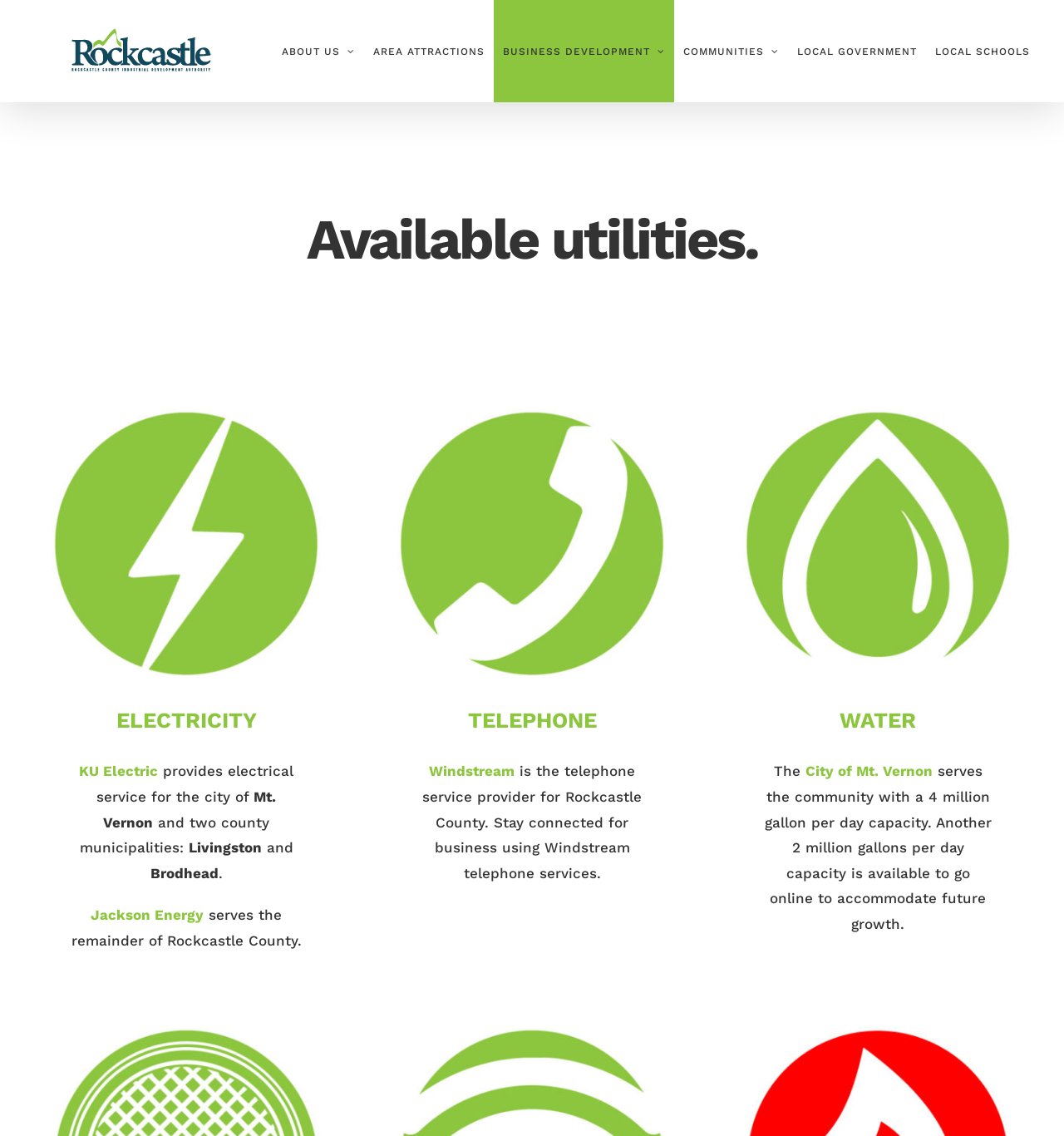Pinpoint the bounding box coordinates of the area that must be clicked to complete this instruction: "Click the Rockcastle County Industrial Development Authority Logo".

[0.055, 0.007, 0.211, 0.081]